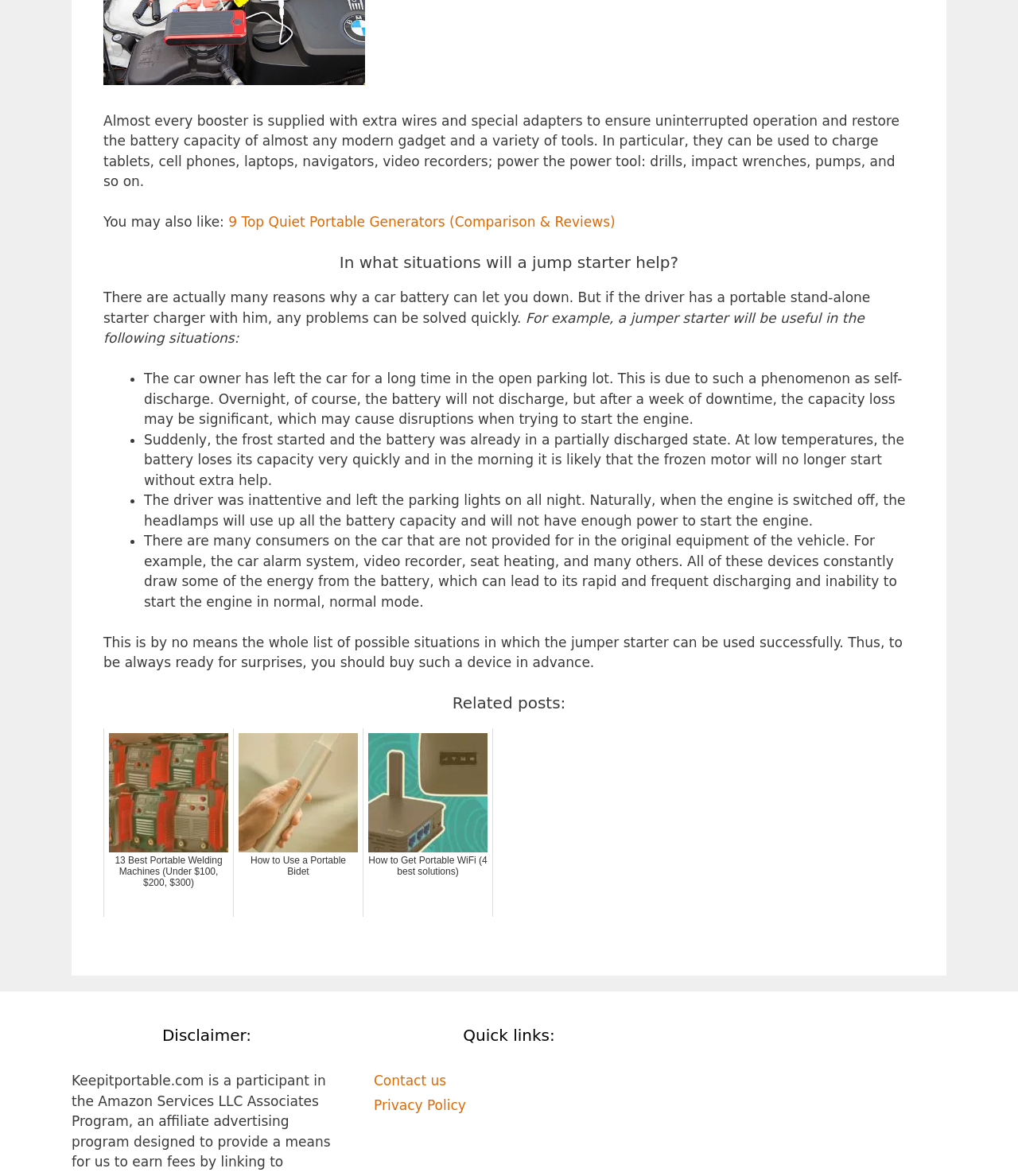Provide a single word or phrase to answer the given question: 
What is the purpose of the 'Related posts' section?

To provide additional relevant information